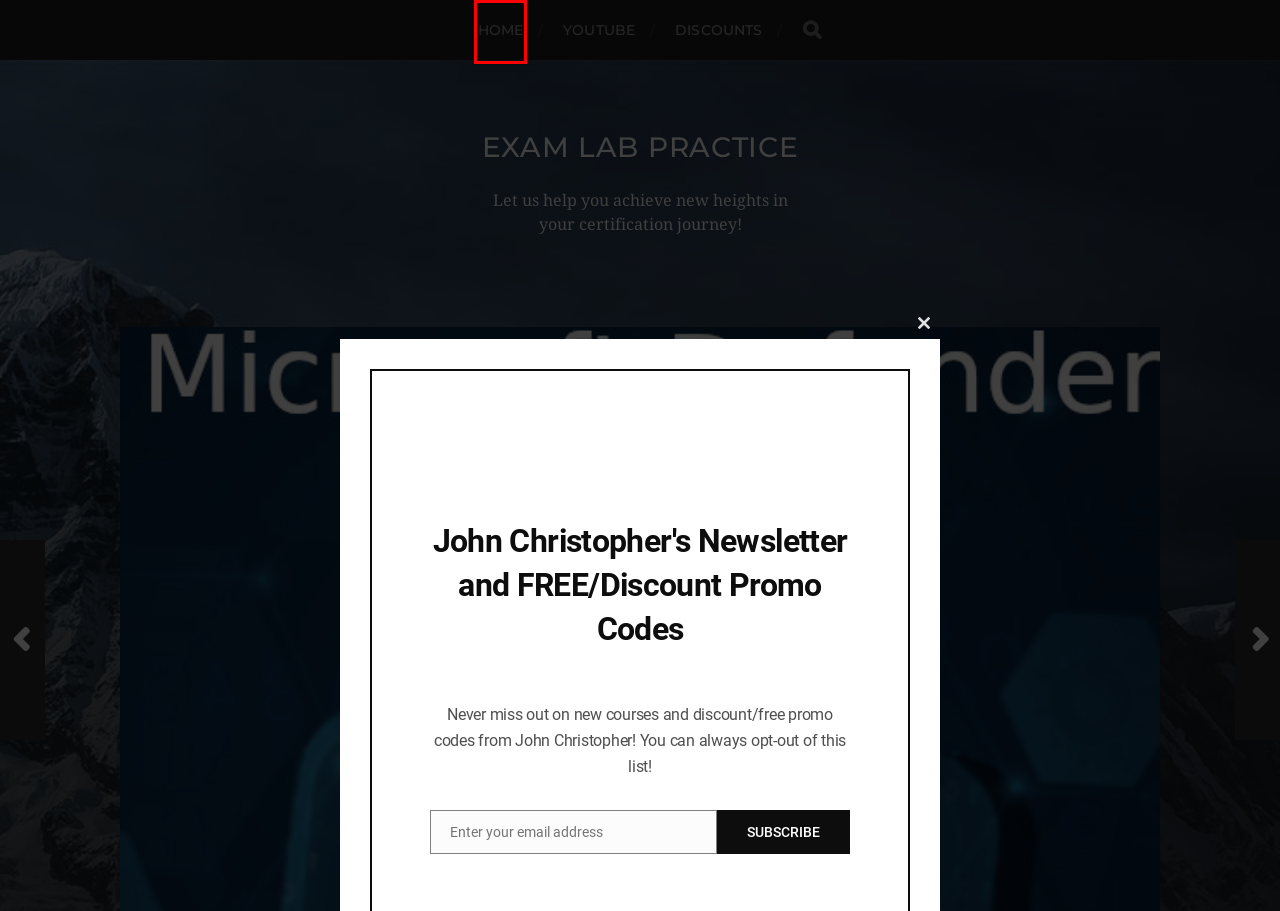You have a screenshot of a webpage with a red bounding box around a UI element. Determine which webpage description best matches the new webpage that results from clicking the element in the bounding box. Here are the candidates:
A. Entra Connect – Exam Lab Practice
B. Exchange – Exam Lab Practice
C. SC-100 Microsoft Cybersecurity Architect course with sims – Exam Lab Practice
D. courses – Exam Lab Practice
E. Exam Lab Practice – Let us help you achieve new heights in your certification journey!
F. SC-200 Microsoft Security Operations Analyst Course & SIMs – Exam Lab Practice
G. Learn Microsoft Entra Connect (formerly Azure AD Connect) – Exam Lab Practice
H. May 2024 – Exam Lab Practice

E